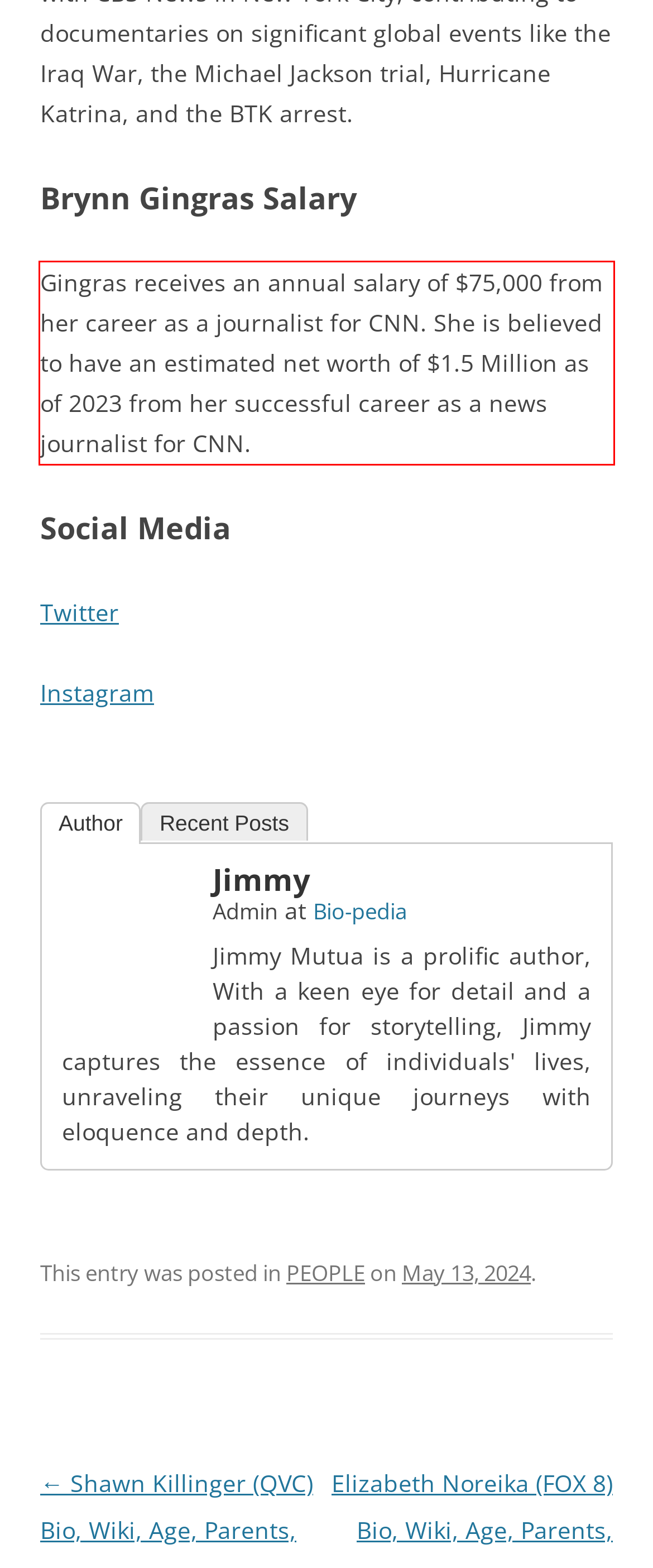Identify the text within the red bounding box on the webpage screenshot and generate the extracted text content.

Gingras receives an annual salary of $75,000 from her career as a journalist for CNN. She is believed to have an estimated net worth of $1.5 Million as of 2023 from her successful career as a news journalist for CNN.